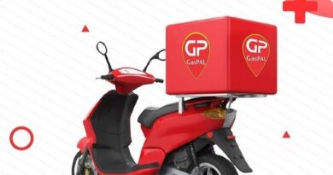What is the purpose of the scooter's design?
Please interpret the details in the image and answer the question thoroughly.

The caption explains that the scooter's design is intended for 'efficient delivery', implying that the vehicle's sleek and agile design is meant to facilitate quick and effective transportation of goods or services.